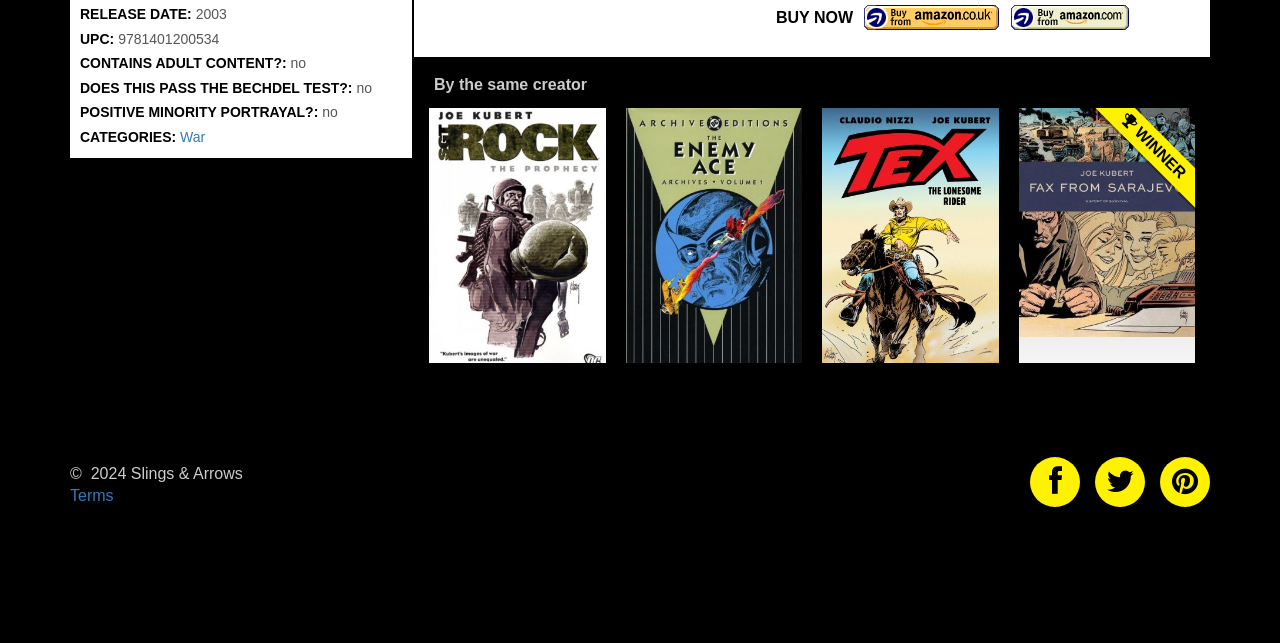Mark the bounding box of the element that matches the following description: "Sgt Rock: The Prophecy".

[0.055, 0.317, 0.266, 0.713]